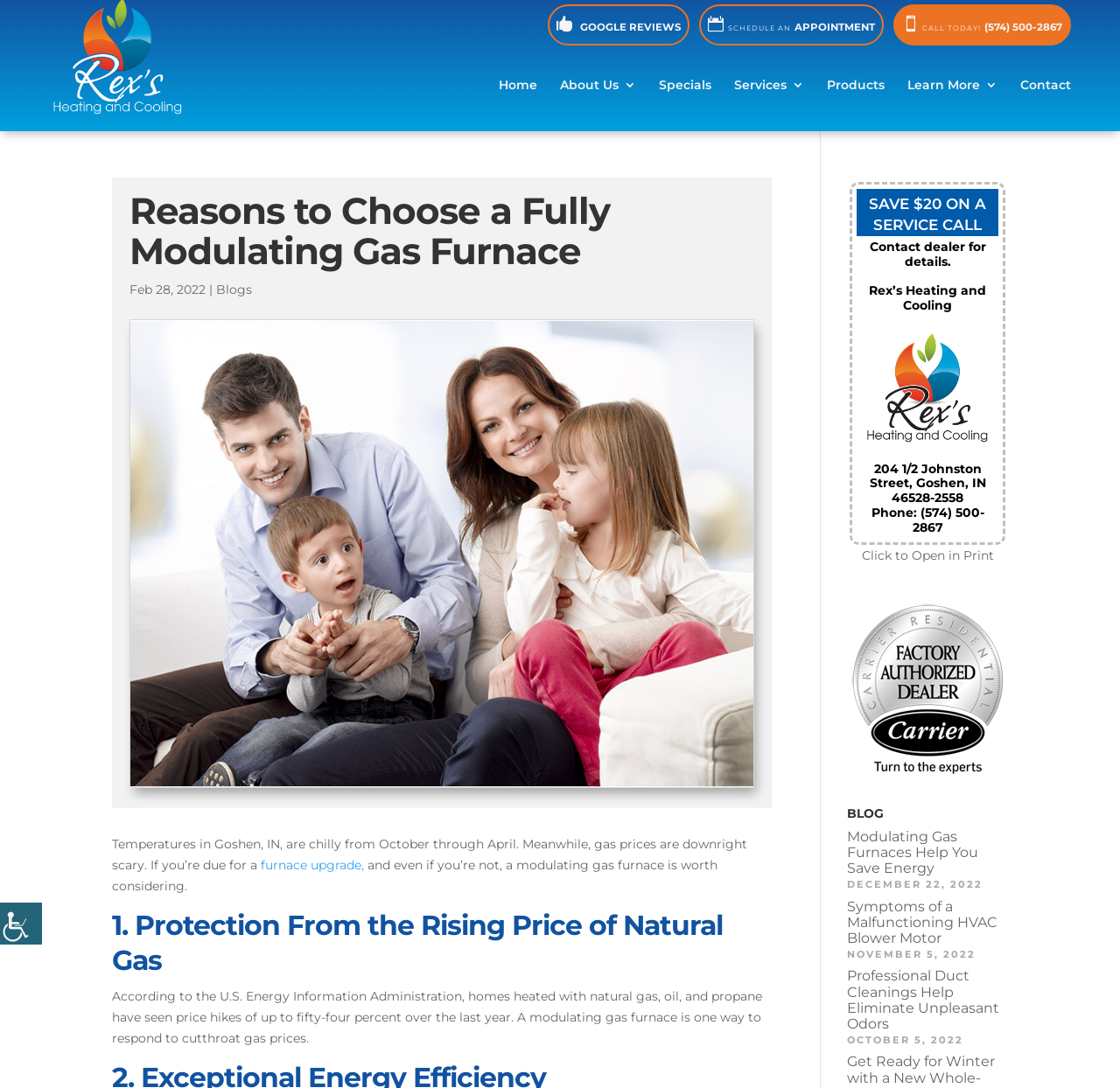Locate the bounding box for the described UI element: "parent_node: Close aria-label="Accessibility Helper sidebar"". Ensure the coordinates are four float numbers between 0 and 1, formatted as [left, top, right, bottom].

[0.0, 0.83, 0.038, 0.868]